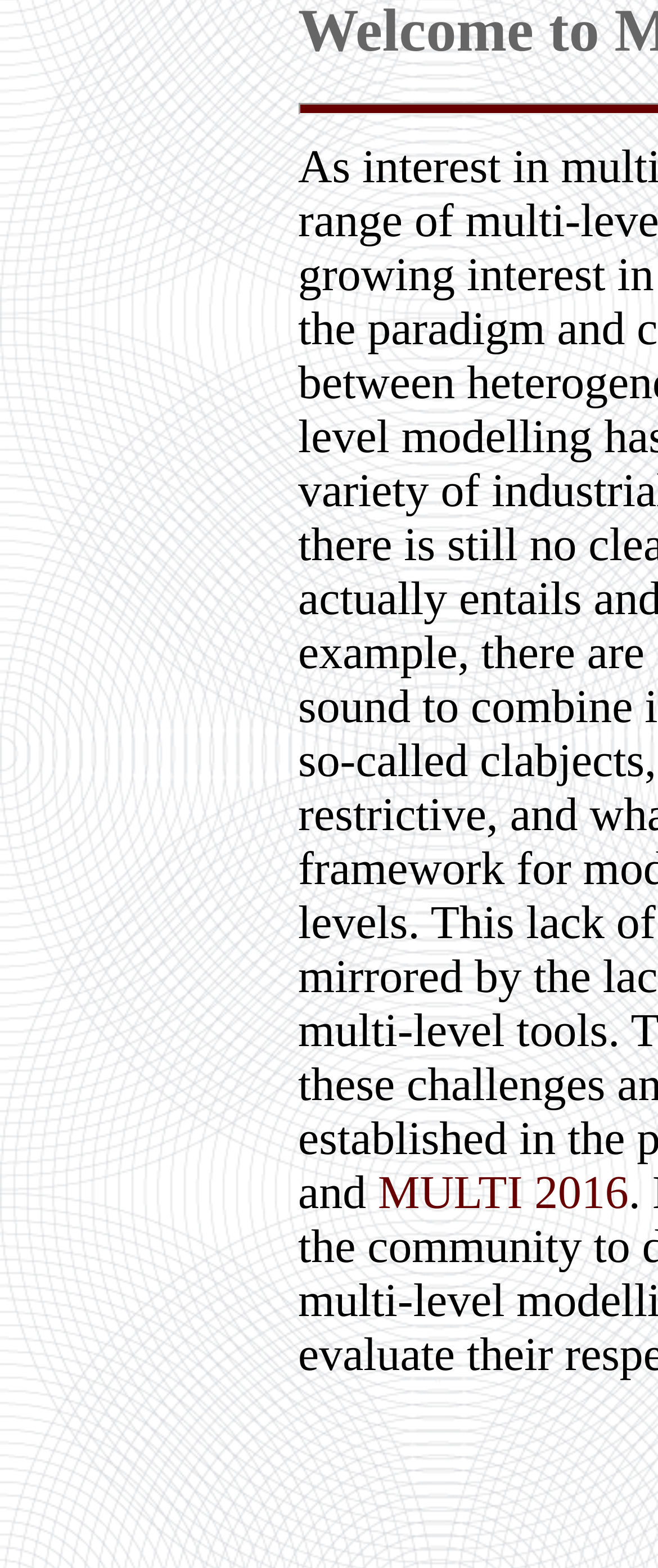Identify the bounding box coordinates for the UI element described as: "MULTI 2016". The coordinates should be provided as four floats between 0 and 1: [left, top, right, bottom].

[0.574, 0.744, 0.955, 0.778]